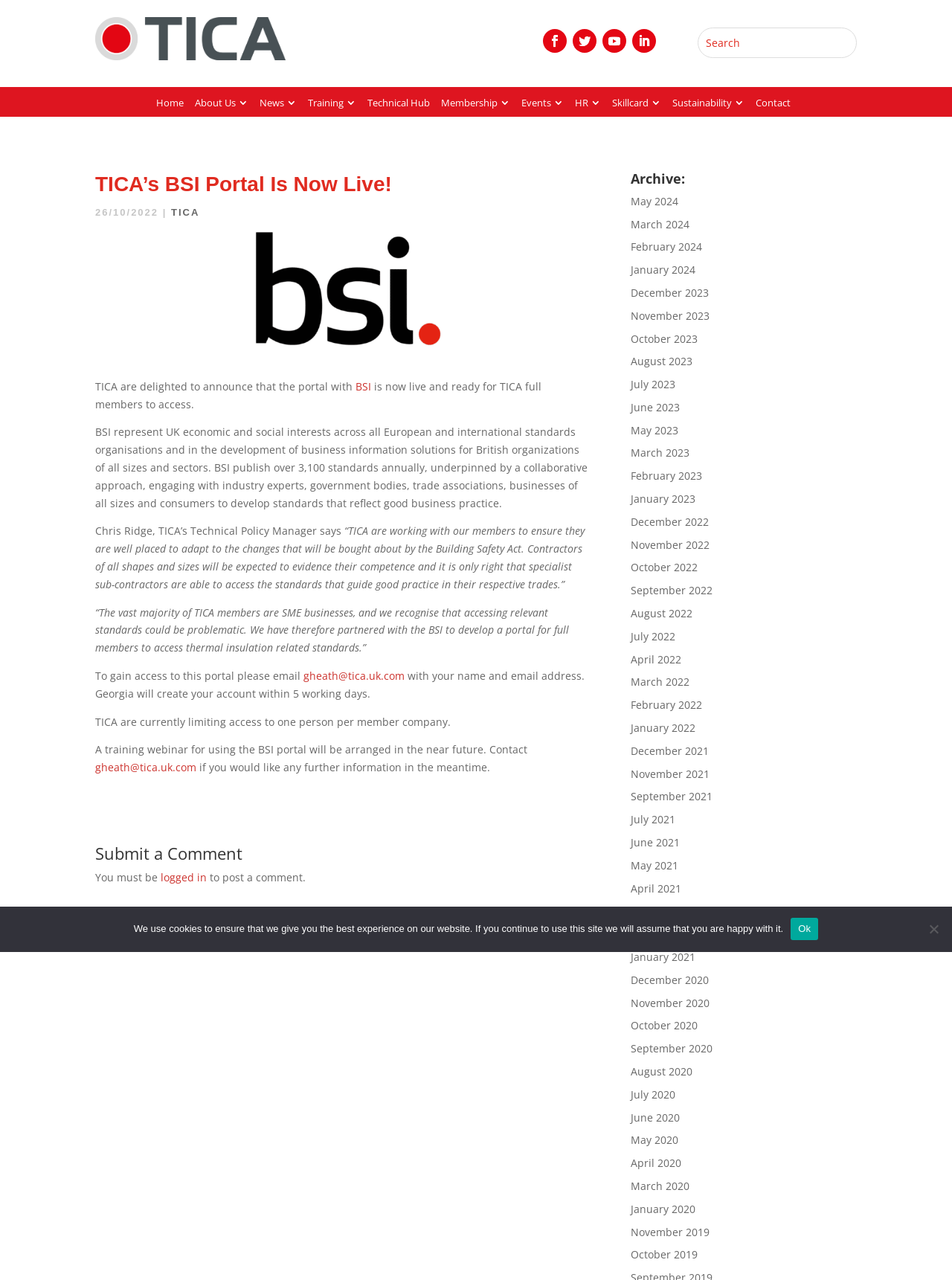Using the information in the image, give a detailed answer to the following question: What is the purpose of the BSI portal for TICA members?

The webpage explains that the BSI portal is developed for TICA members to access thermal insulation related standards, which is important for their business.